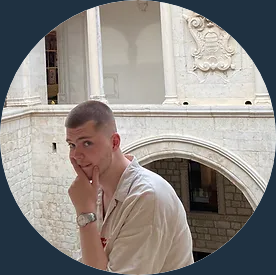Offer an in-depth description of the image shown.

The image features a young man with short, neatly styled hair, standing in a picturesque architectural setting with light-colored stone walls and an arched opening in the background. He has a playful expression, with his finger resting on his chin, as if contemplating something intriguing. Dressed in a relaxed, light-colored shirt, he exudes a casual yet stylish vibe. The round frame of the image enhances the focus on him, while the elegant backdrop adds a sense of sophistication to the scene. This visual captures a moment of charm and personality, likely during a visit to a historic location.